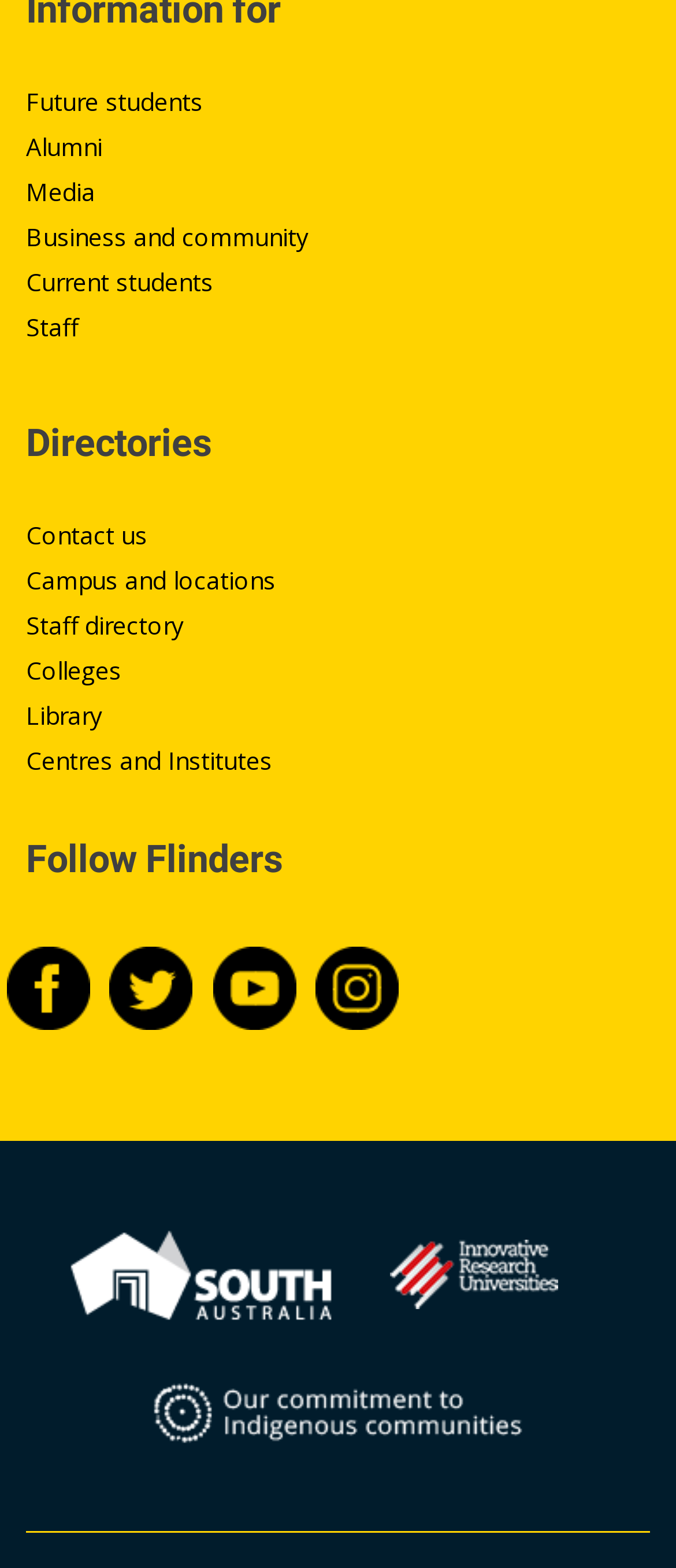Examine the screenshot and answer the question in as much detail as possible: What is the last link in the 'Directories' section?

I looked at the links under the 'Directories' heading and found that the last link is 'Centres and Institutes'.